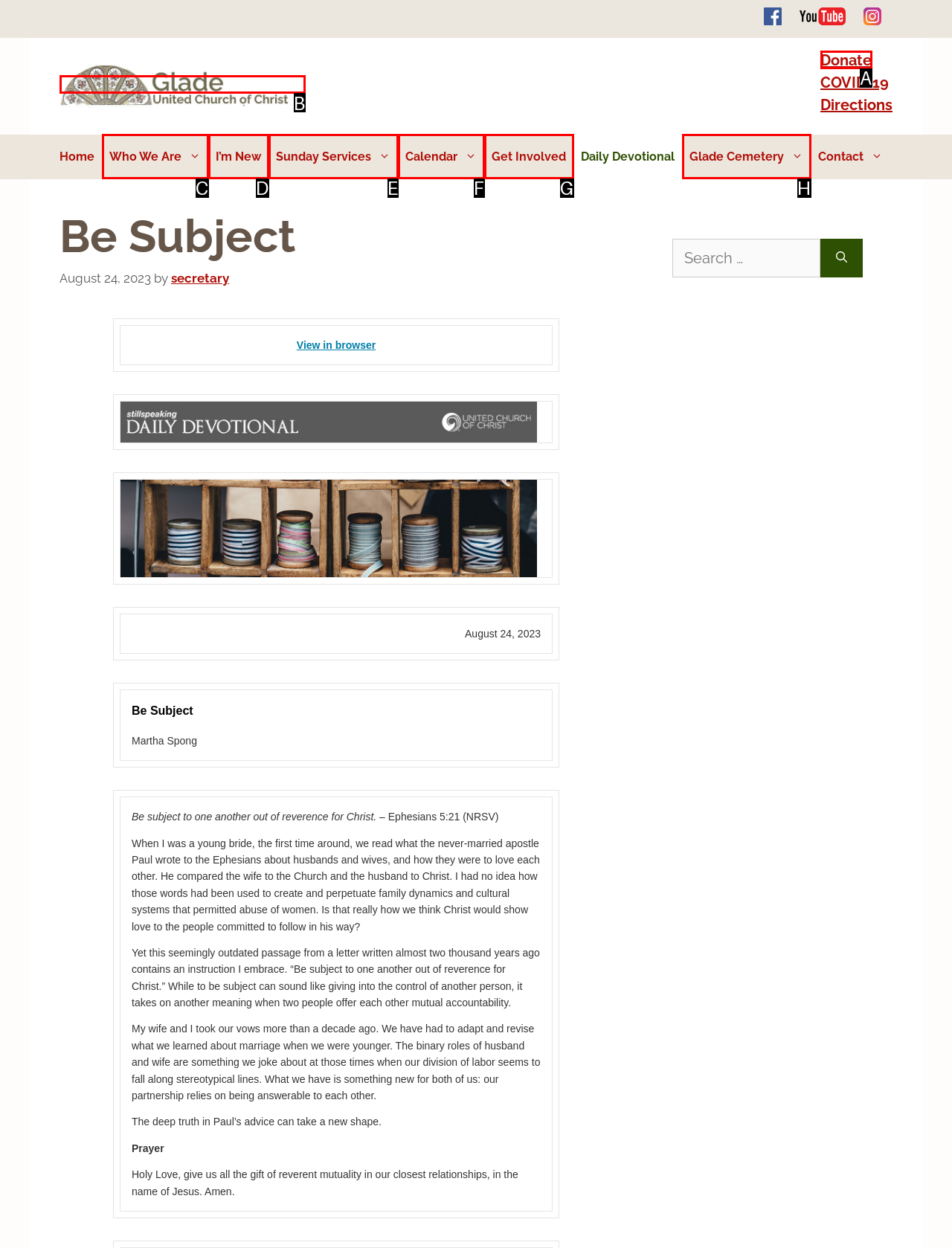Match the HTML element to the given description: alt="Glade Church"
Indicate the option by its letter.

B